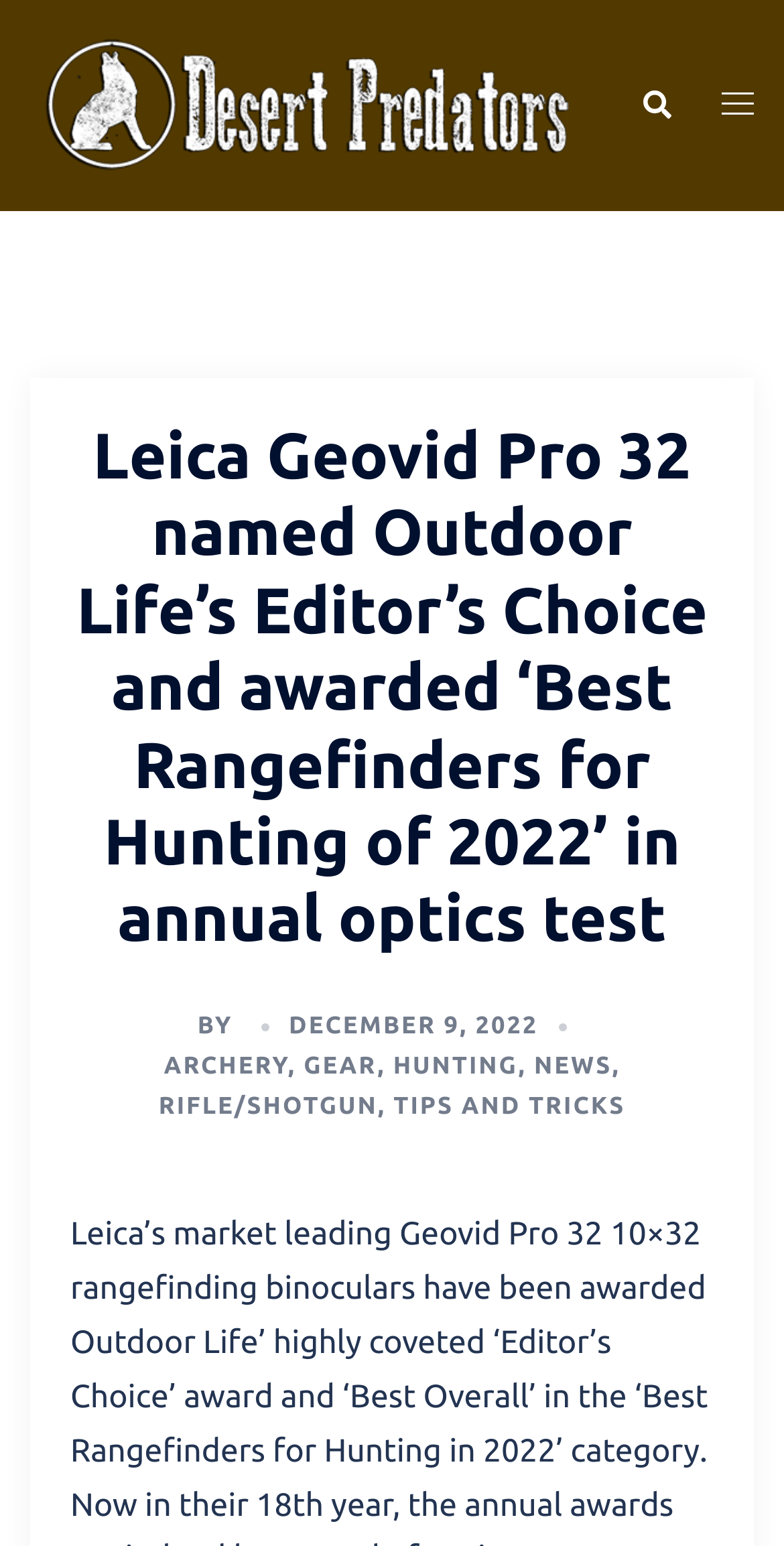Please identify the bounding box coordinates of the element on the webpage that should be clicked to follow this instruction: "Toggle the menu". The bounding box coordinates should be given as four float numbers between 0 and 1, formatted as [left, top, right, bottom].

[0.921, 0.051, 0.962, 0.086]